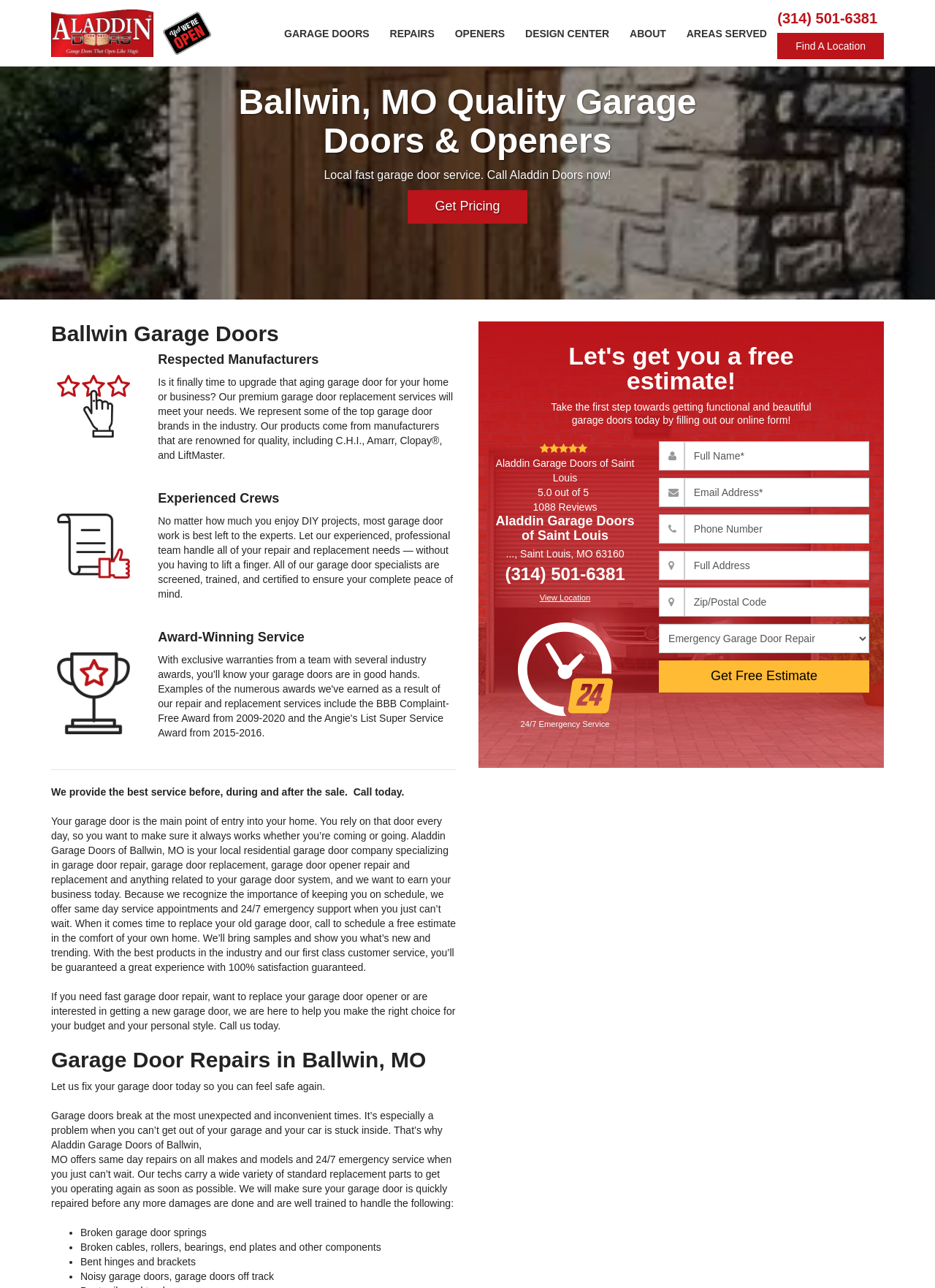Please find the bounding box coordinates of the clickable region needed to complete the following instruction: "Click the 'Get Pricing' link". The bounding box coordinates must consist of four float numbers between 0 and 1, i.e., [left, top, right, bottom].

[0.436, 0.147, 0.564, 0.173]